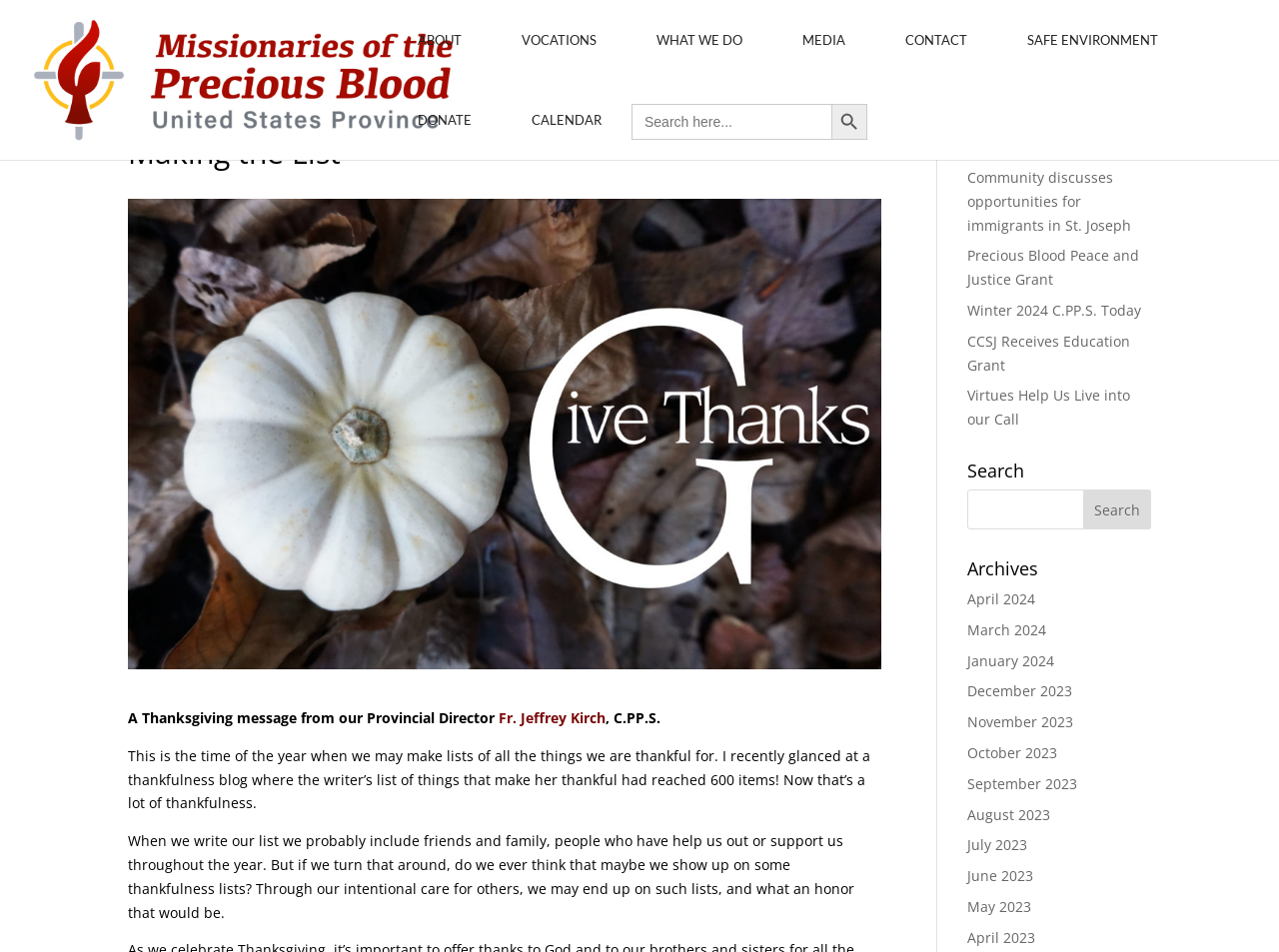Is there a search function on the webpage?
Please give a detailed and elaborate answer to the question.

There are two search functions on the webpage. One is located at the top right corner of the webpage, and the other is located in the 'Search' section at the bottom of the webpage. Both search functions allow users to input text and search for relevant results.